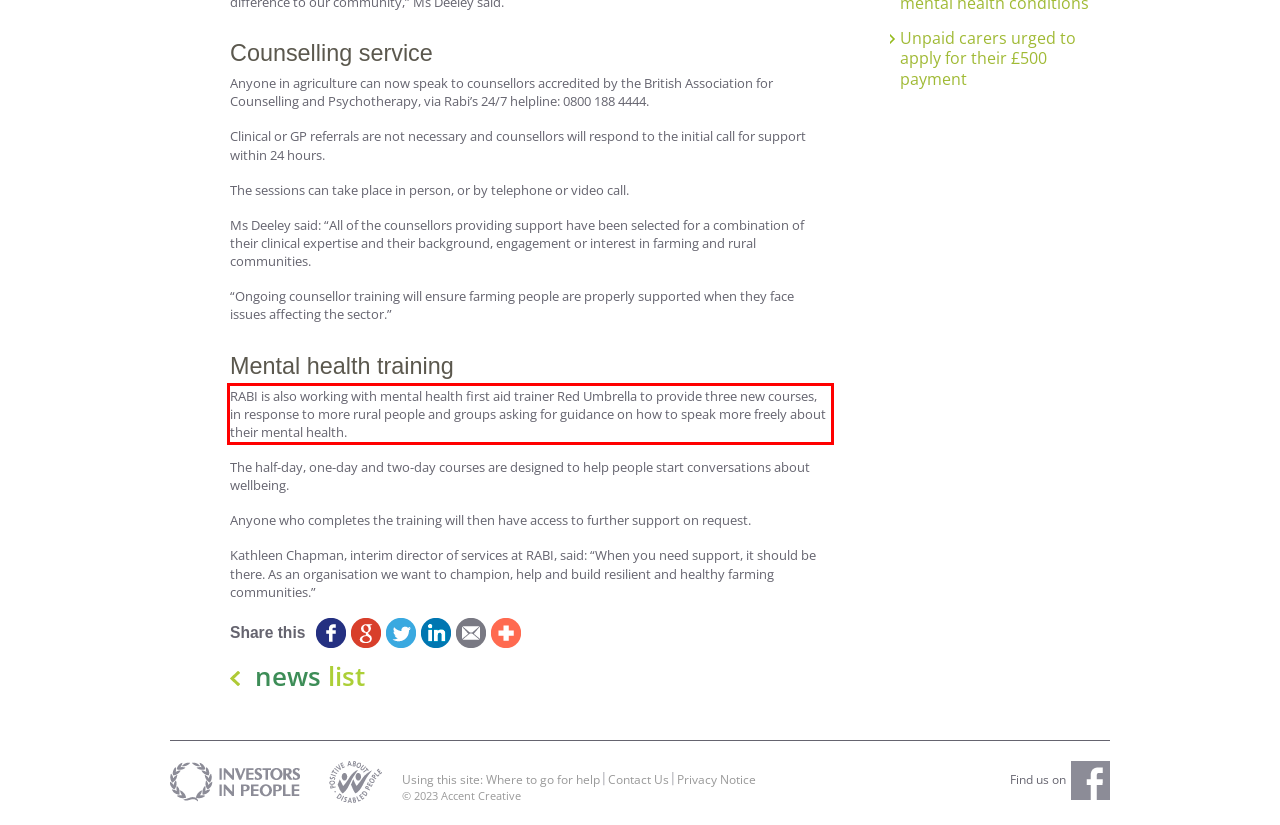You are looking at a screenshot of a webpage with a red rectangle bounding box. Use OCR to identify and extract the text content found inside this red bounding box.

RABI is also working with mental health first aid trainer Red Umbrella to provide three new courses, in response to more rural people and groups asking for guidance on how to speak more freely about their mental health.